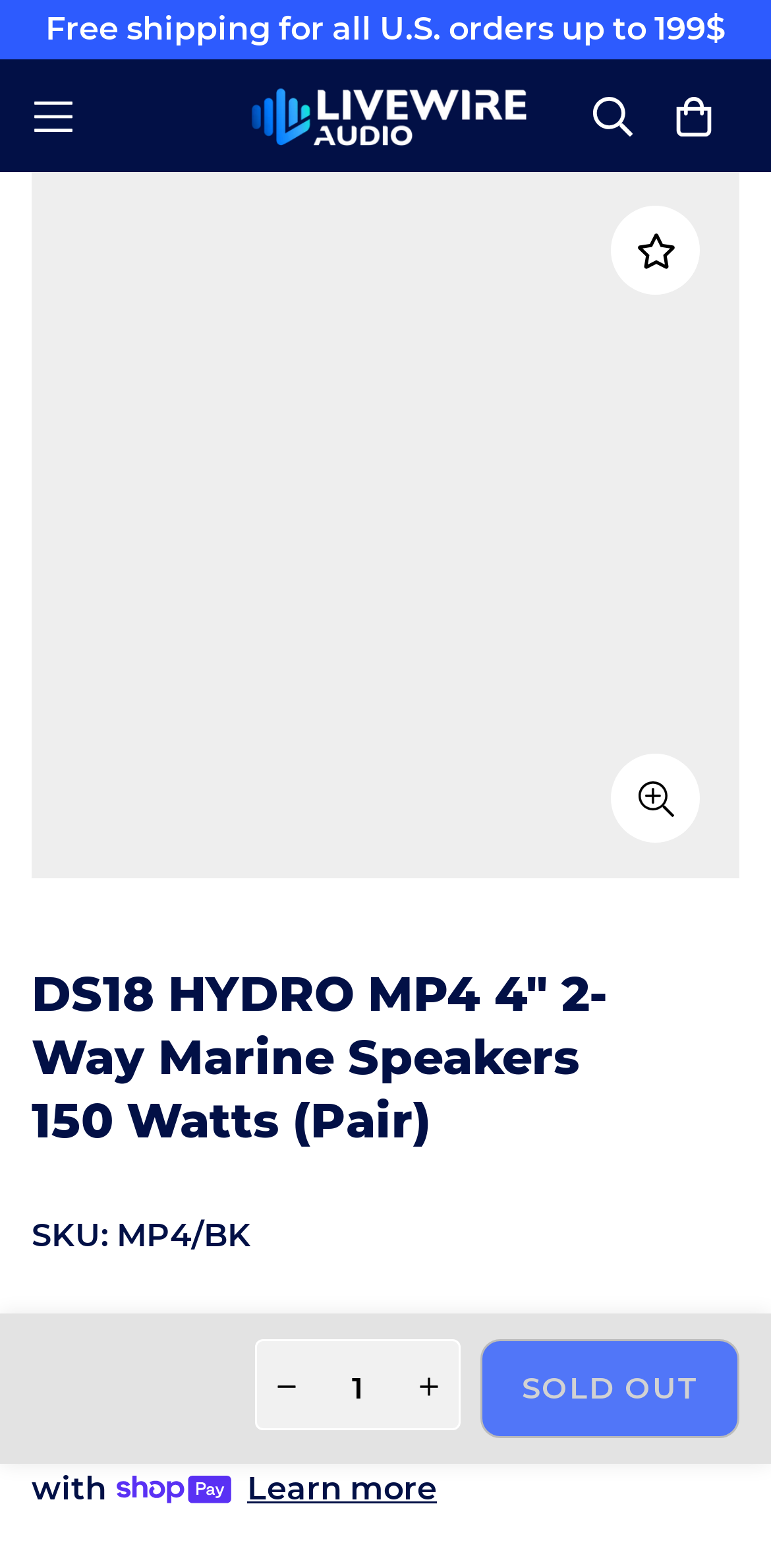Given the description Cheerful Basket, predict the bounding box coordinates of the UI element. Ensure the coordinates are in the format (top-left x, top-left y, bottom-right x, bottom-right y) and all values are between 0 and 1.

None